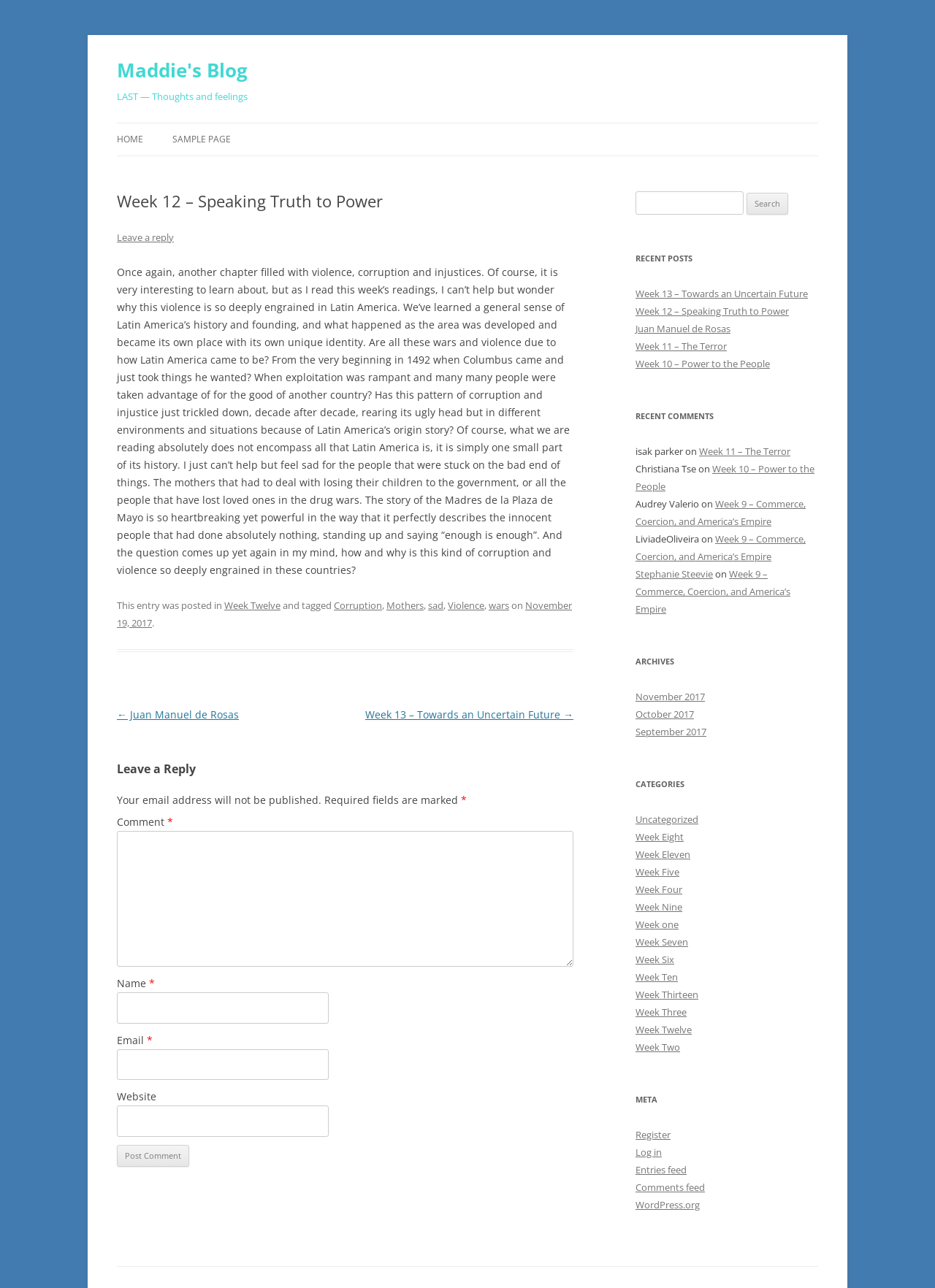What is the author's reflection on the readings?
Please give a detailed and thorough answer to the question, covering all relevant points.

The author's reflection on the readings can be found in the main content area, where they express their thoughts and feelings about the readings, specifically wondering why violence is deeply engrained in Latin America.